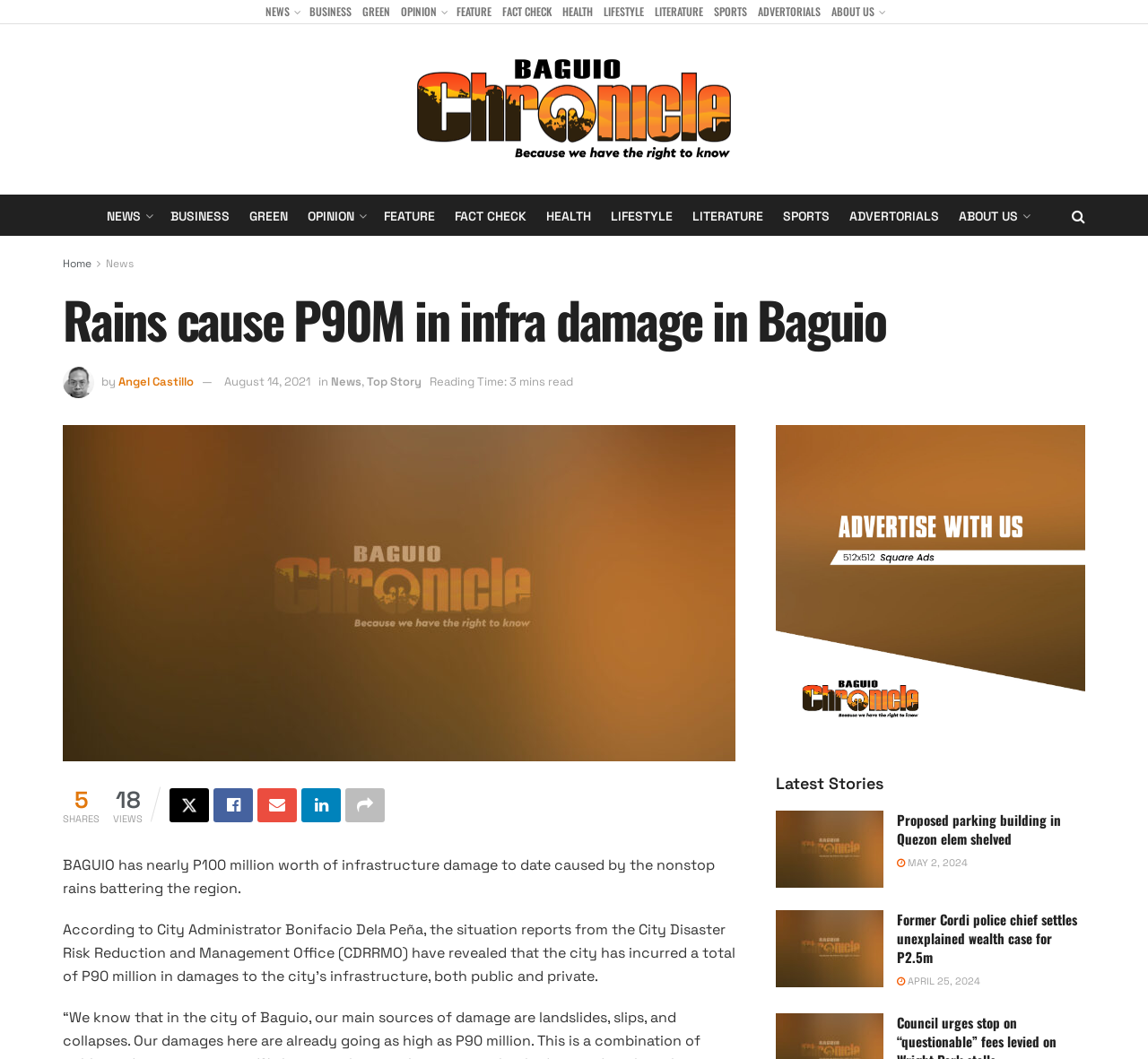Answer the question using only a single word or phrase: 
Who is the author of the article?

Angel Castillo